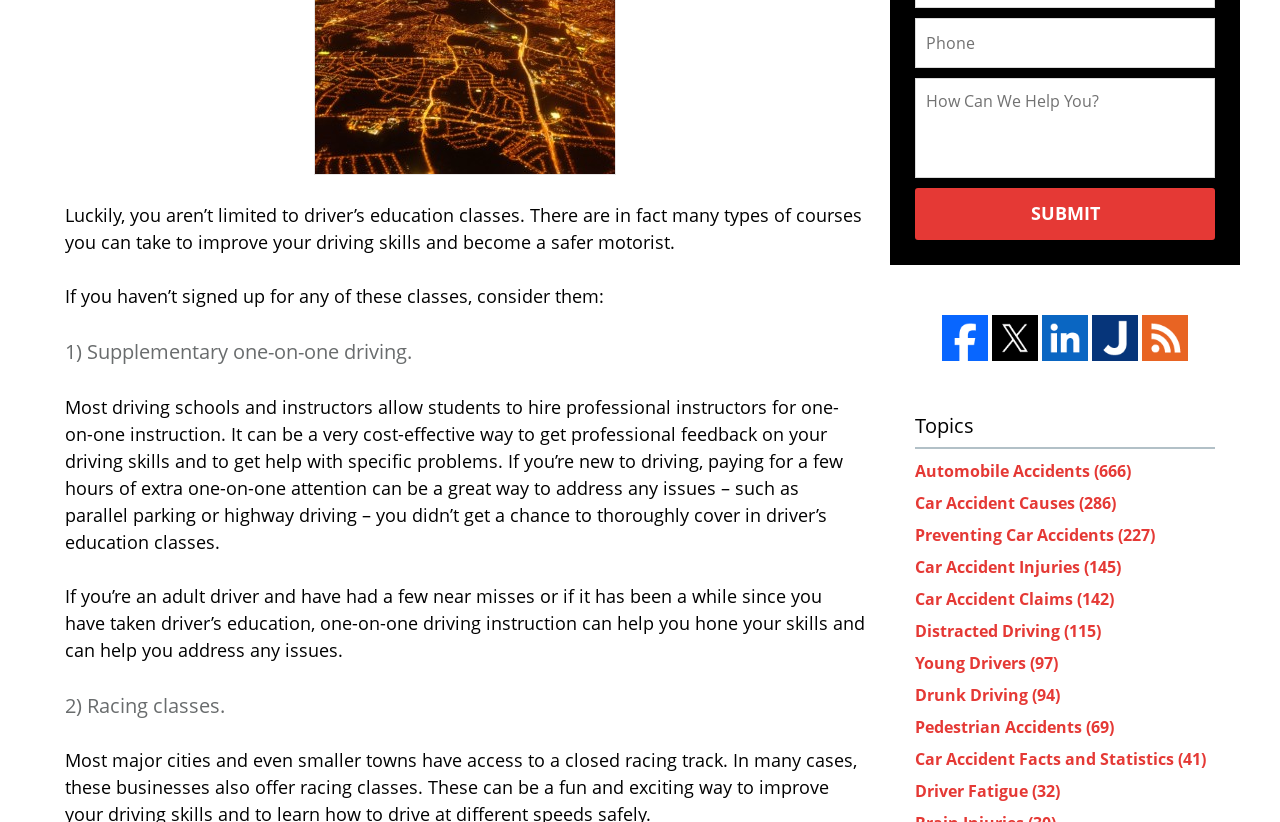Given the element description, predict the bounding box coordinates in the format (top-left x, top-left y, bottom-right x, bottom-right y). Make sure all values are between 0 and 1. Here is the element description: Driver Fatigue (32)

[0.715, 0.948, 0.828, 0.975]